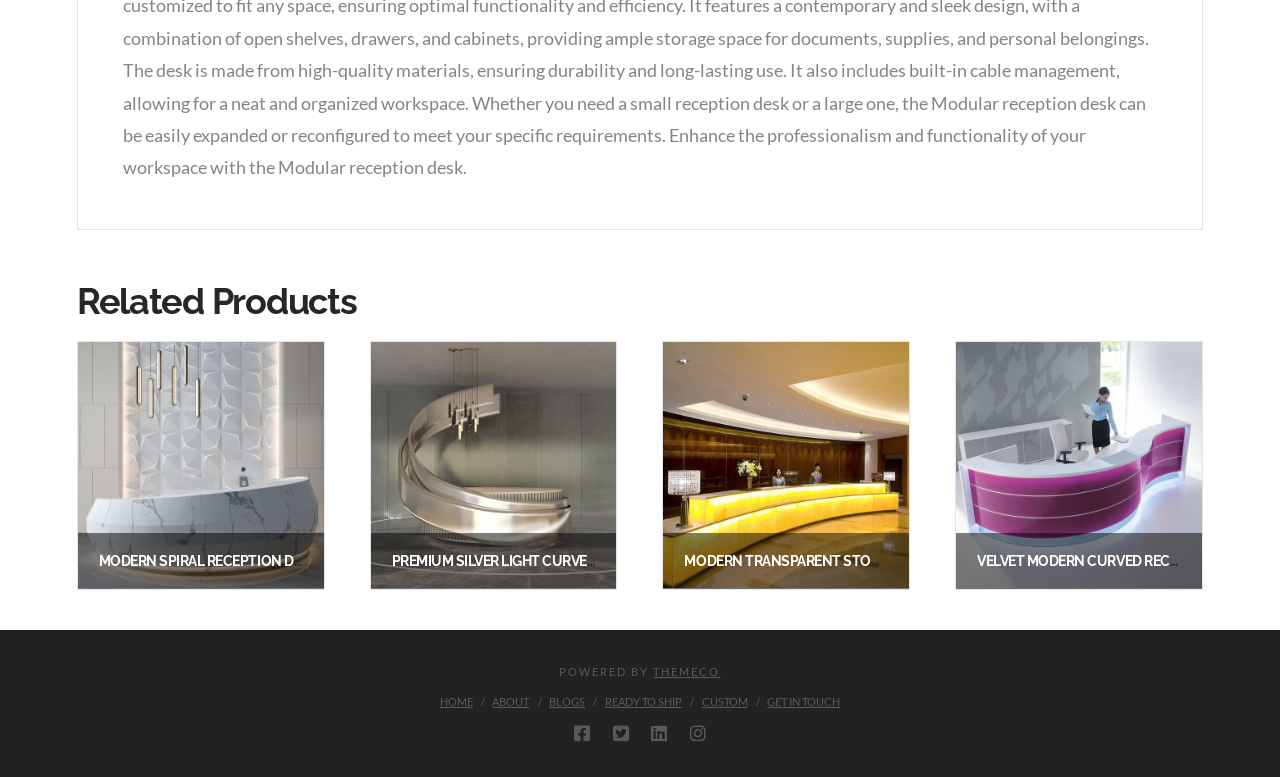What is the name of the company powering this website?
Please use the image to provide an in-depth answer to the question.

I found the name of the company powering this website by looking at the footer section of the webpage, where it says 'POWERED BY THEMECO'.